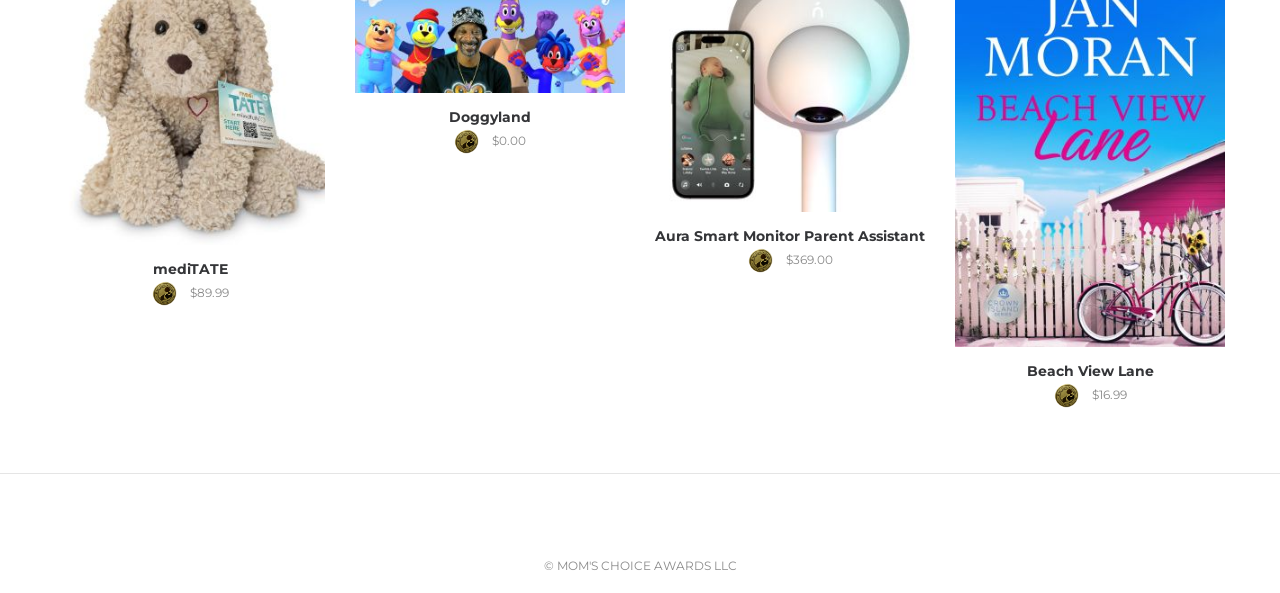How many products are listed on the page?
Please provide a comprehensive answer based on the visual information in the image.

I counted the number of heading elements which are siblings of the link elements, and found four of them, each representing a product.